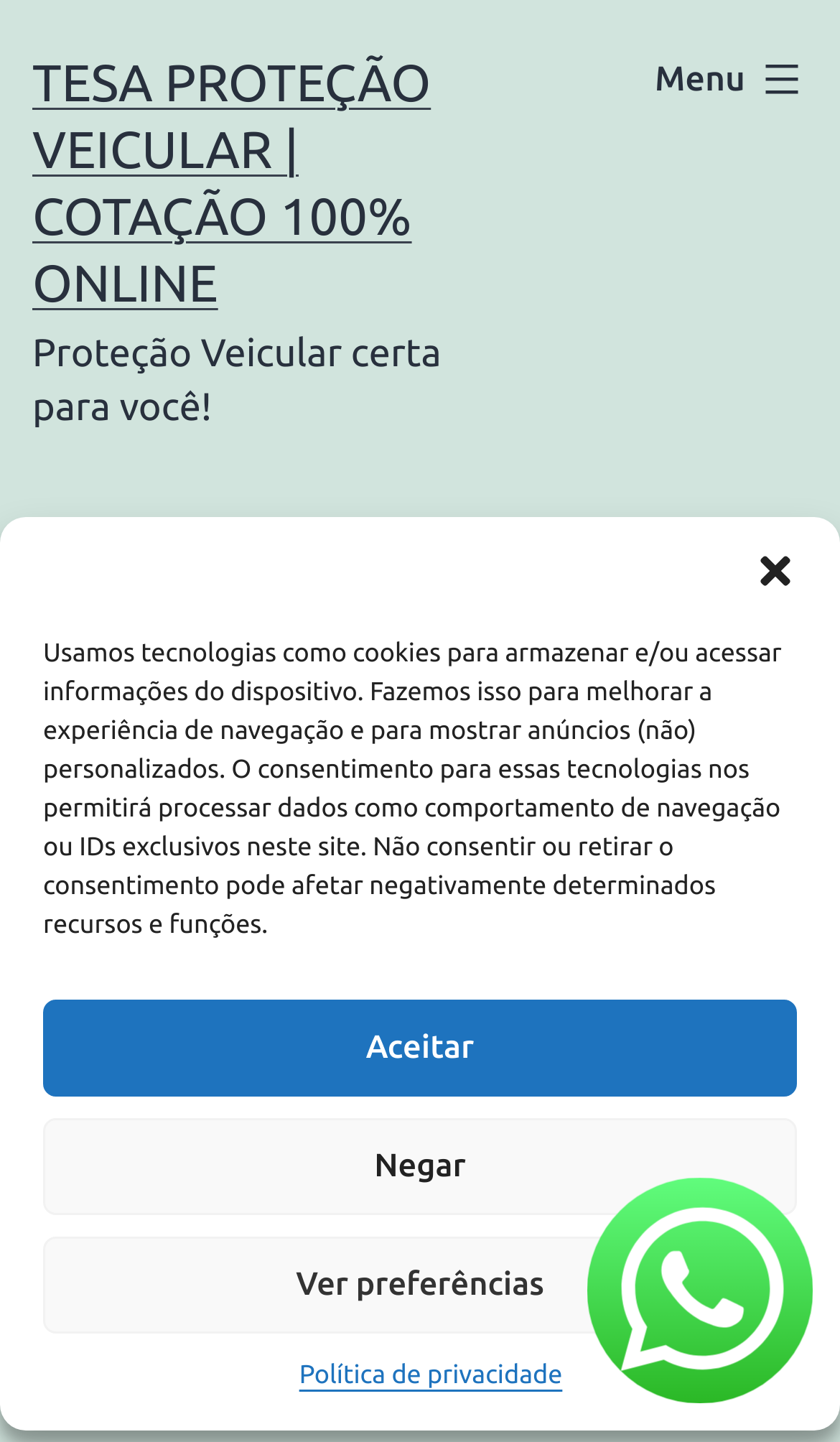Illustrate the webpage thoroughly, mentioning all important details.

The webpage appears to be an article or blog post about essay writing, specifically providing hints to improve an essay for sale. At the top of the page, there is a dialog box titled "Gerenciar Consentimento de Cookies" (Manage Cookie Consent) that takes up most of the screen. This dialog box contains a message about the website's use of cookies and technologies to improve the browsing experience and show personalized ads. There are four buttons within the dialog box: "close-dialog", "Aceitar" (Accept), "Negar" (Deny), and "Ver preferências" (View Preferences). Additionally, there is a link to the website's "Política de privacidade" (Privacy Policy) at the bottom of the dialog box.

Below the dialog box, there is a link to the website's main page, "TESA PROTEÇÃO VEICULAR | COTAÇÃO 100% ONLINE", which is located at the top-left corner of the page. Next to this link is a static text that reads "Proteção Veicular certa para você!" (Vehicle Protection right for you!). 

On the top-right corner, there is a button labeled "Menu" that, when expanded, controls a primary menu list. Below this menu button, there is a header section that contains the main title of the article, "5 Hints to Help Boost Your Essay for Sale", which is a heading element.

At the bottom of the page, there is an image that takes up about a quarter of the screen.